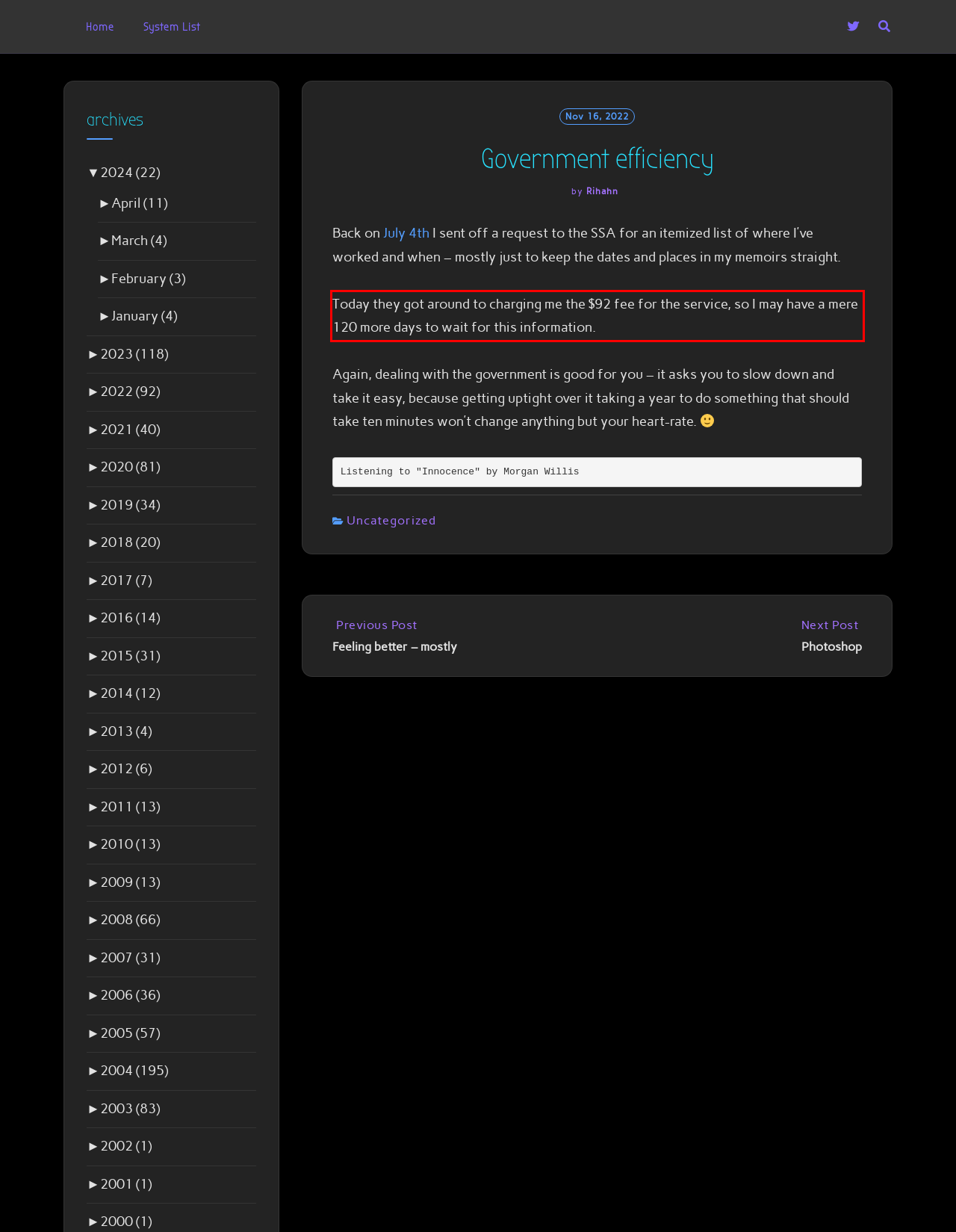Please use OCR to extract the text content from the red bounding box in the provided webpage screenshot.

Today they got around to charging me the $92 fee for the service, so I may have a mere 120 more days to wait for this information.